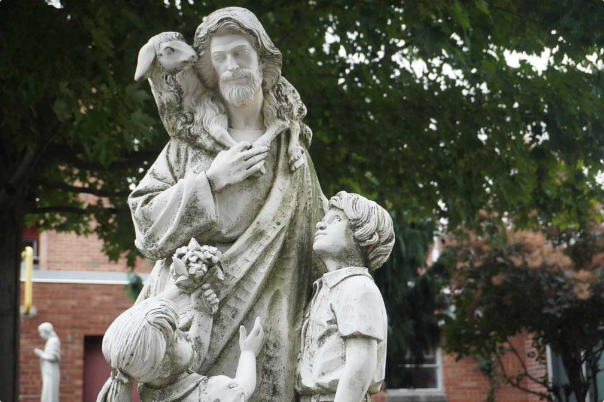Based on what you see in the screenshot, provide a thorough answer to this question: What is the setting of the statue?

The statue is set against a backdrop of lush trees, which enhances the peaceful and family-oriented ambiance of the scene, creating a sense of serenity and comfort.